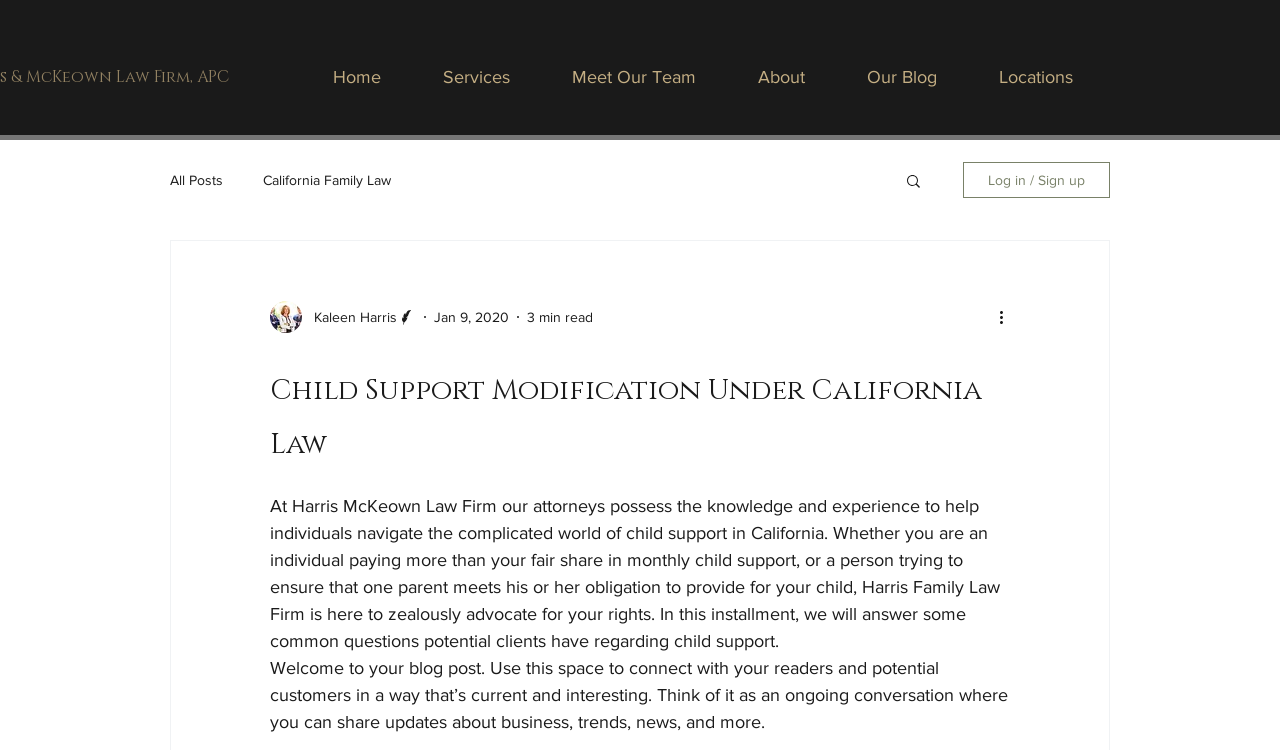Specify the bounding box coordinates of the area to click in order to follow the given instruction: "Search for a topic."

[0.706, 0.229, 0.721, 0.257]